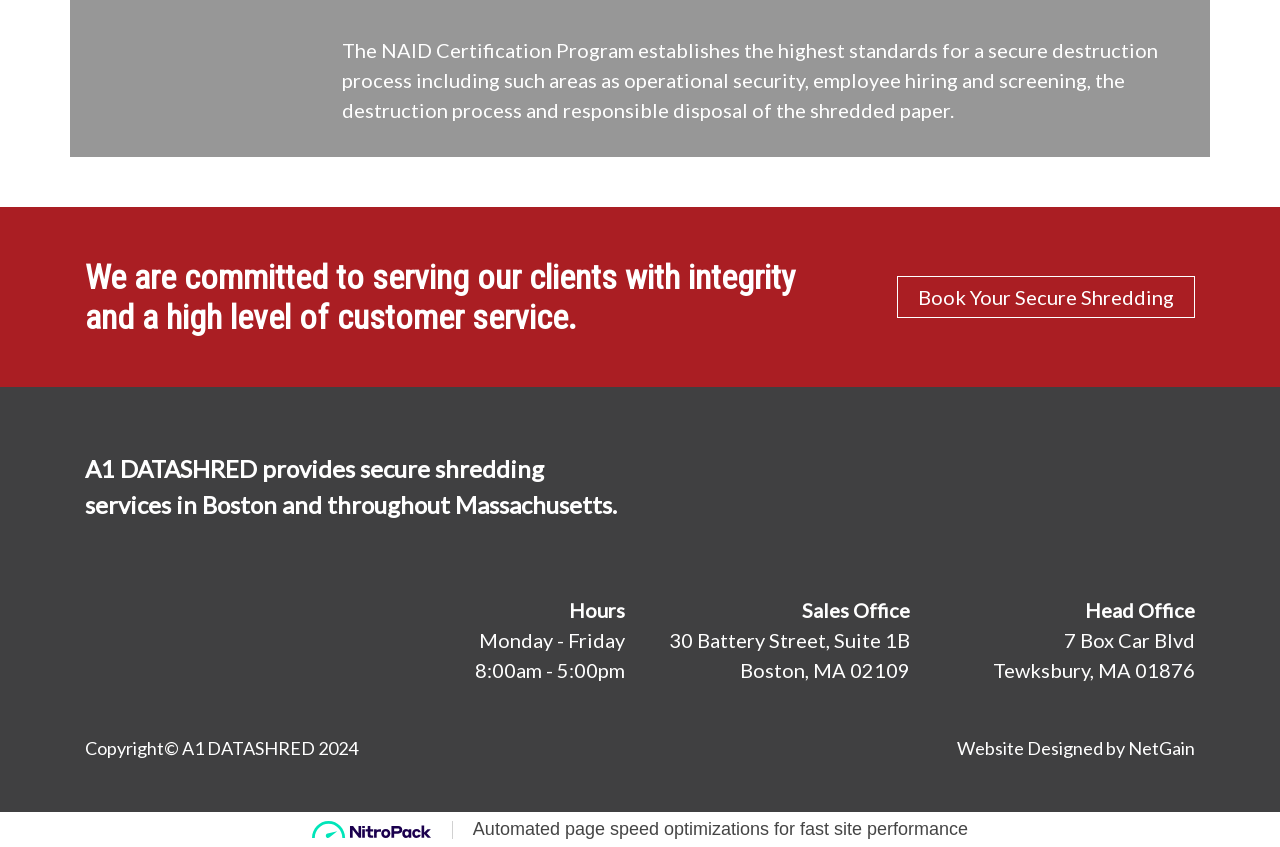Determine the bounding box coordinates of the clickable area required to perform the following instruction: "Visit facebook profile". The coordinates should be represented as four float numbers between 0 and 1: [left, top, right, bottom].

[0.066, 0.687, 0.102, 0.713]